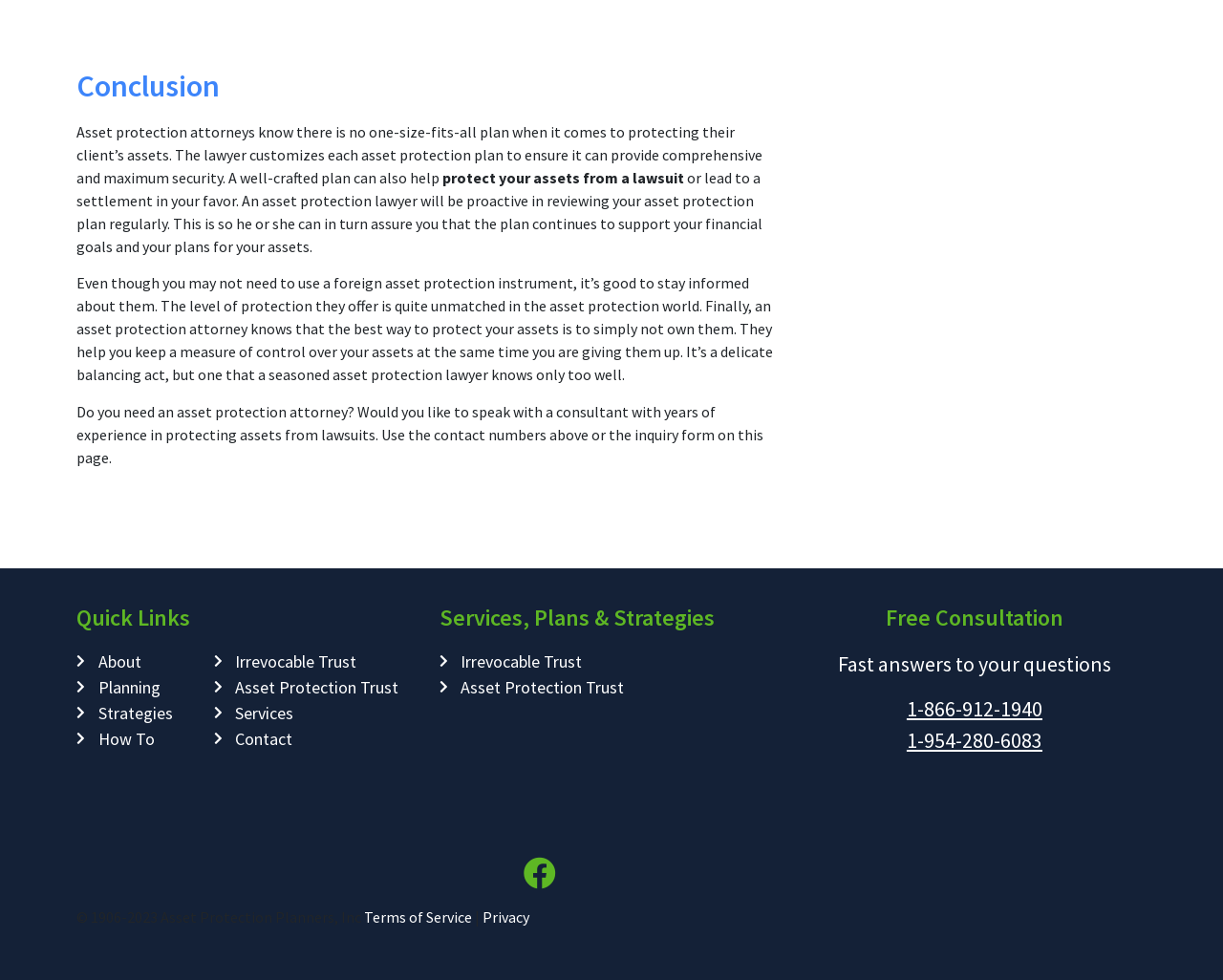Can you pinpoint the bounding box coordinates for the clickable element required for this instruction: "Click on 'Contact'"? The coordinates should be four float numbers between 0 and 1, i.e., [left, top, right, bottom].

[0.175, 0.741, 0.344, 0.767]